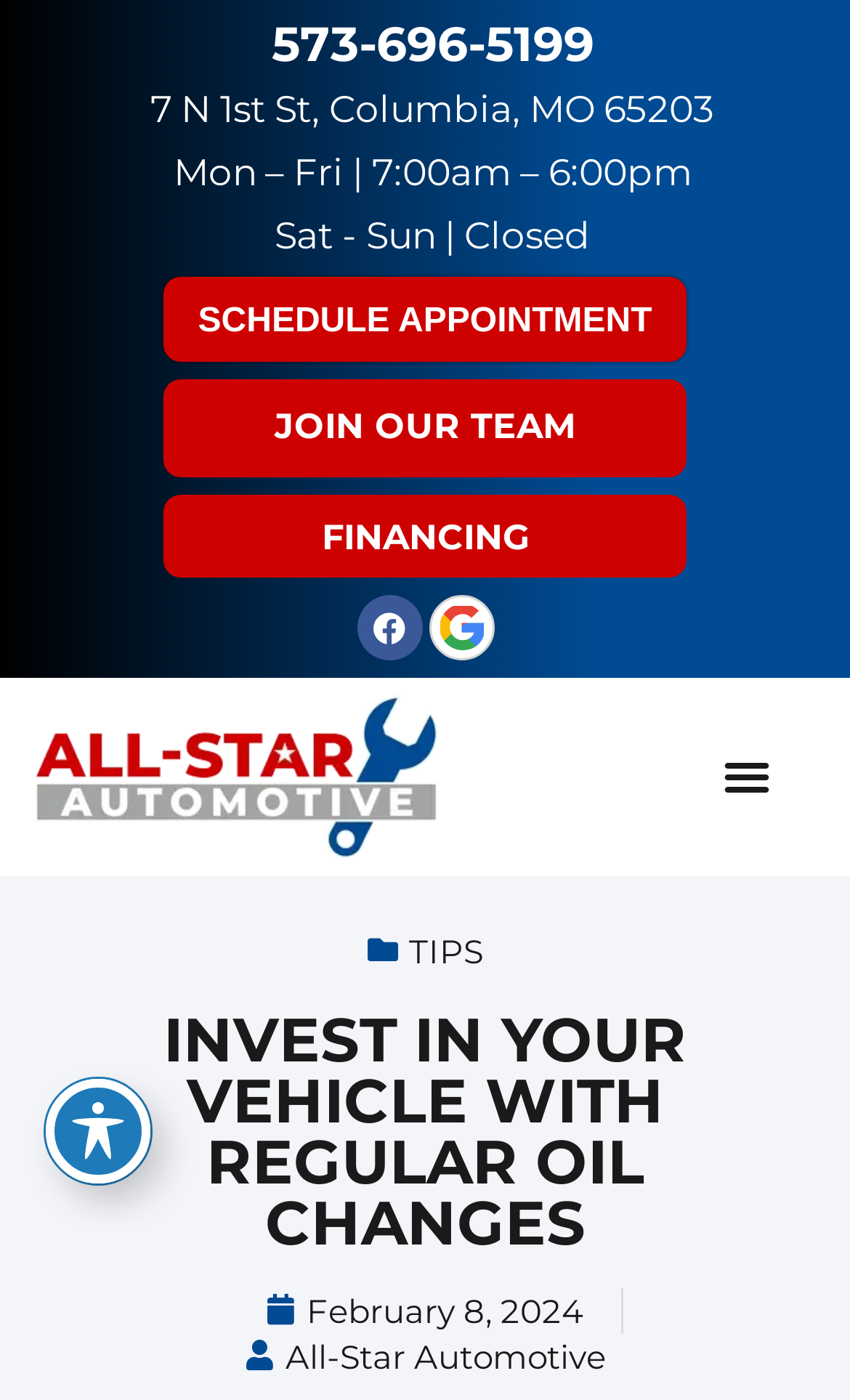Please provide the bounding box coordinates for the element that needs to be clicked to perform the following instruction: "Schedule an appointment". The coordinates should be given as four float numbers between 0 and 1, i.e., [left, top, right, bottom].

[0.192, 0.198, 0.808, 0.258]